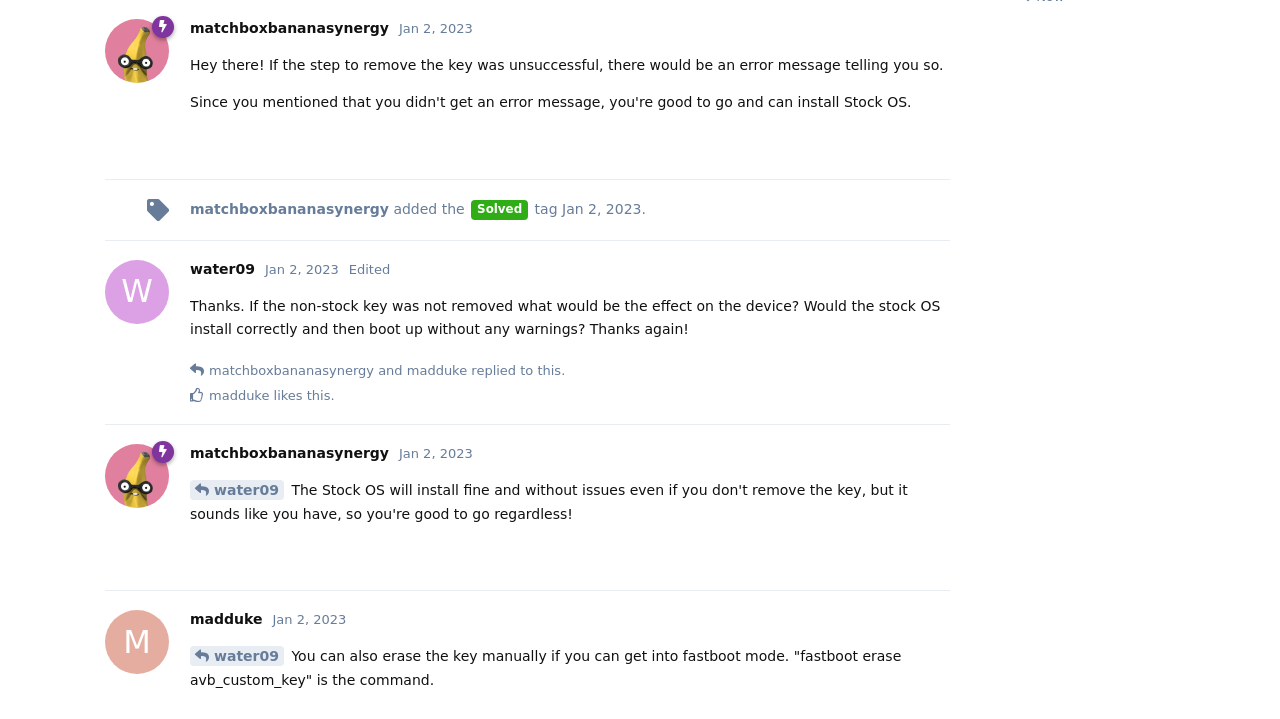Provide the bounding box coordinates in the format (top-left x, top-left y, bottom-right x, bottom-right y). All values are floating point numbers between 0 and 1. Determine the bounding box coordinate of the UI element described as: Jan 2, 2023

[0.312, 0.621, 0.369, 0.641]